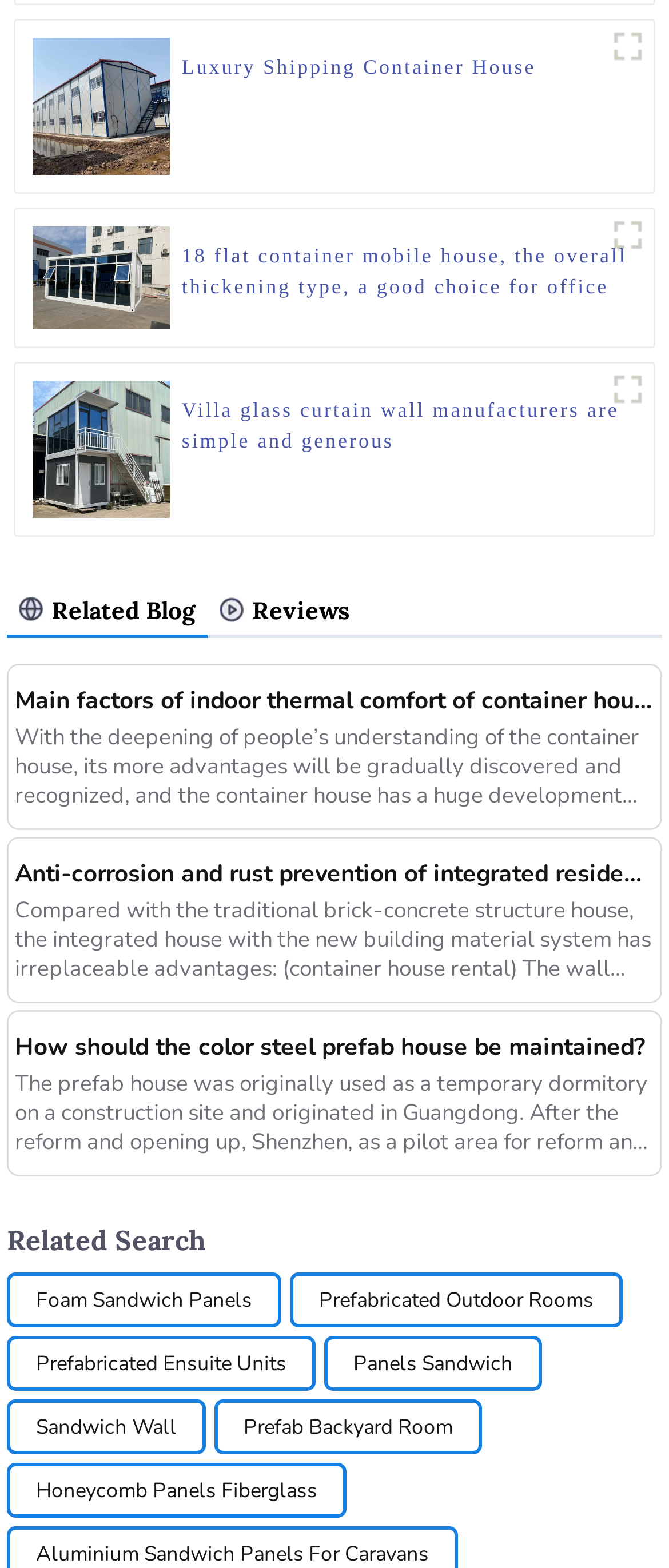What is the topic of the first blog post?
Using the screenshot, give a one-word or short phrase answer.

Indoor thermal comfort